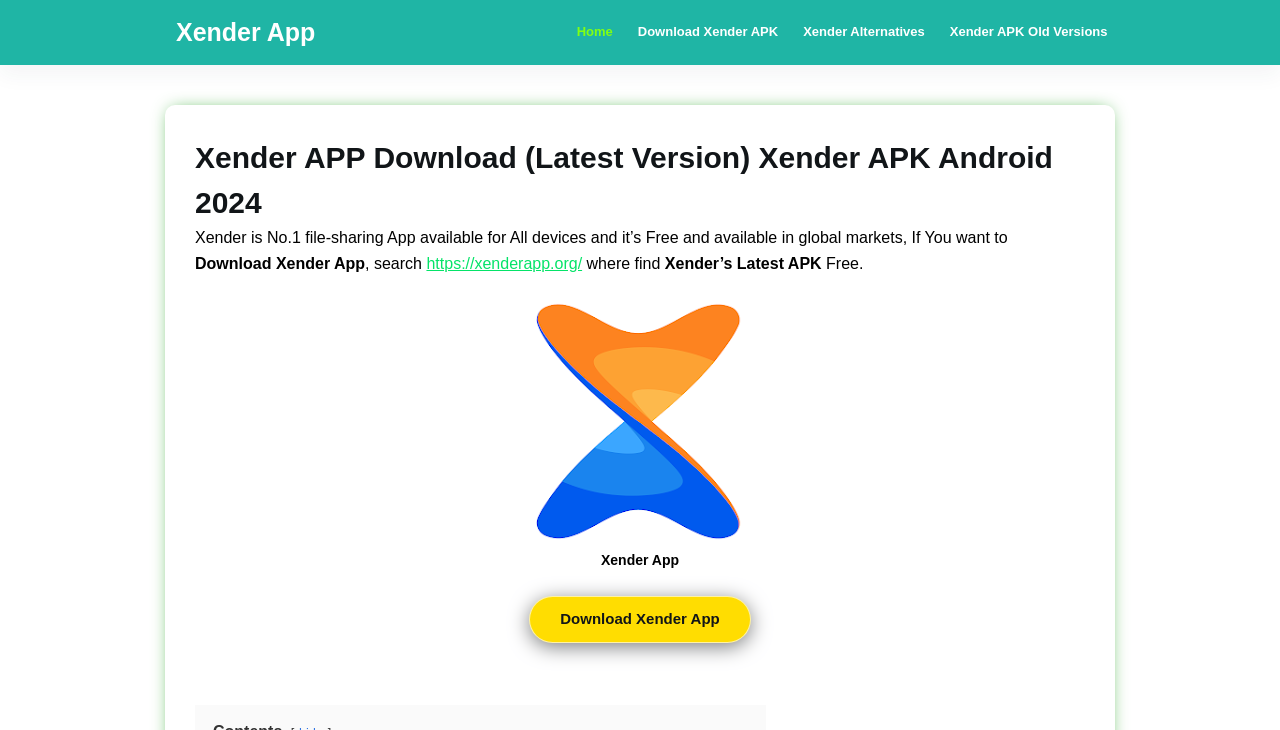Please provide the bounding box coordinates for the element that needs to be clicked to perform the following instruction: "Download Xender App". The coordinates should be given as four float numbers between 0 and 1, i.e., [left, top, right, bottom].

[0.413, 0.816, 0.586, 0.88]